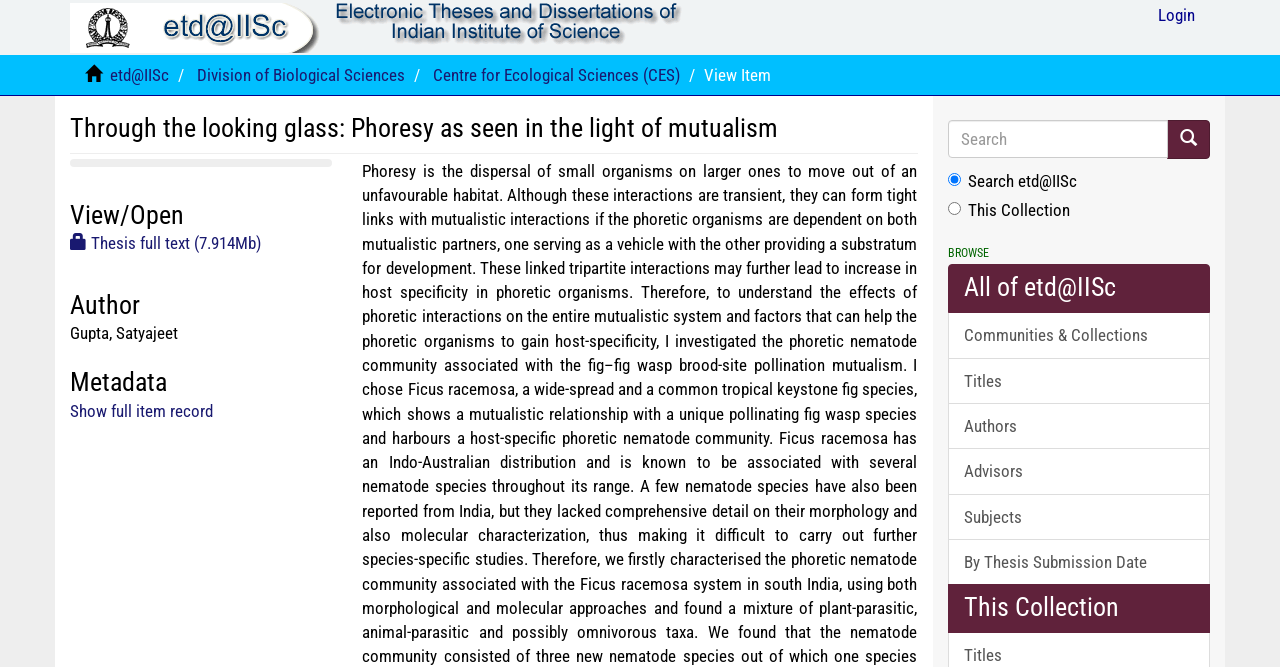Determine the bounding box coordinates of the UI element described below. Use the format (top-left x, top-left y, bottom-right x, bottom-right y) with floating point numbers between 0 and 1: title="Go"

[0.912, 0.18, 0.945, 0.238]